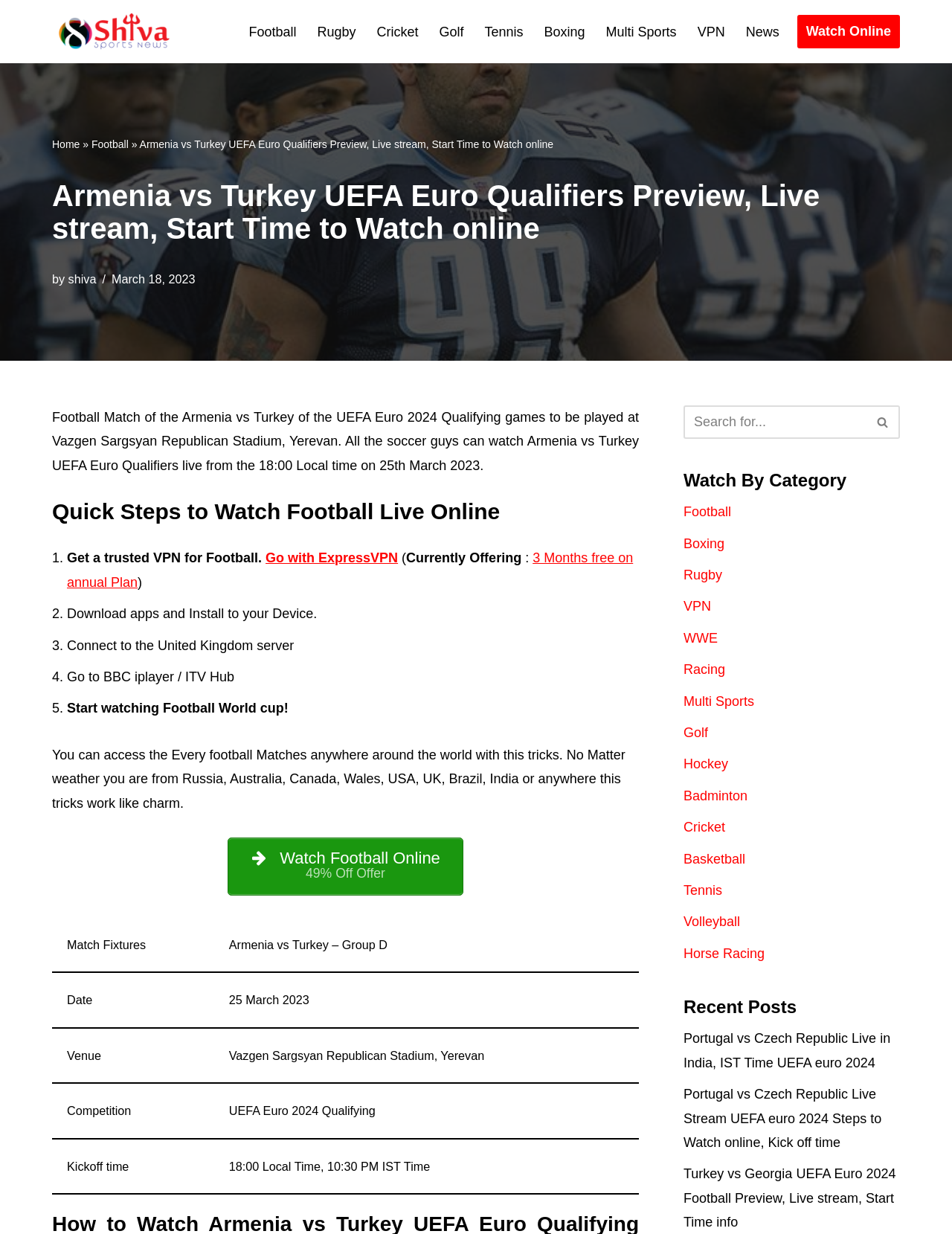Please identify the coordinates of the bounding box that should be clicked to fulfill this instruction: "Click on the 'Watch Football Online 49% Off Offer' link".

[0.239, 0.679, 0.487, 0.726]